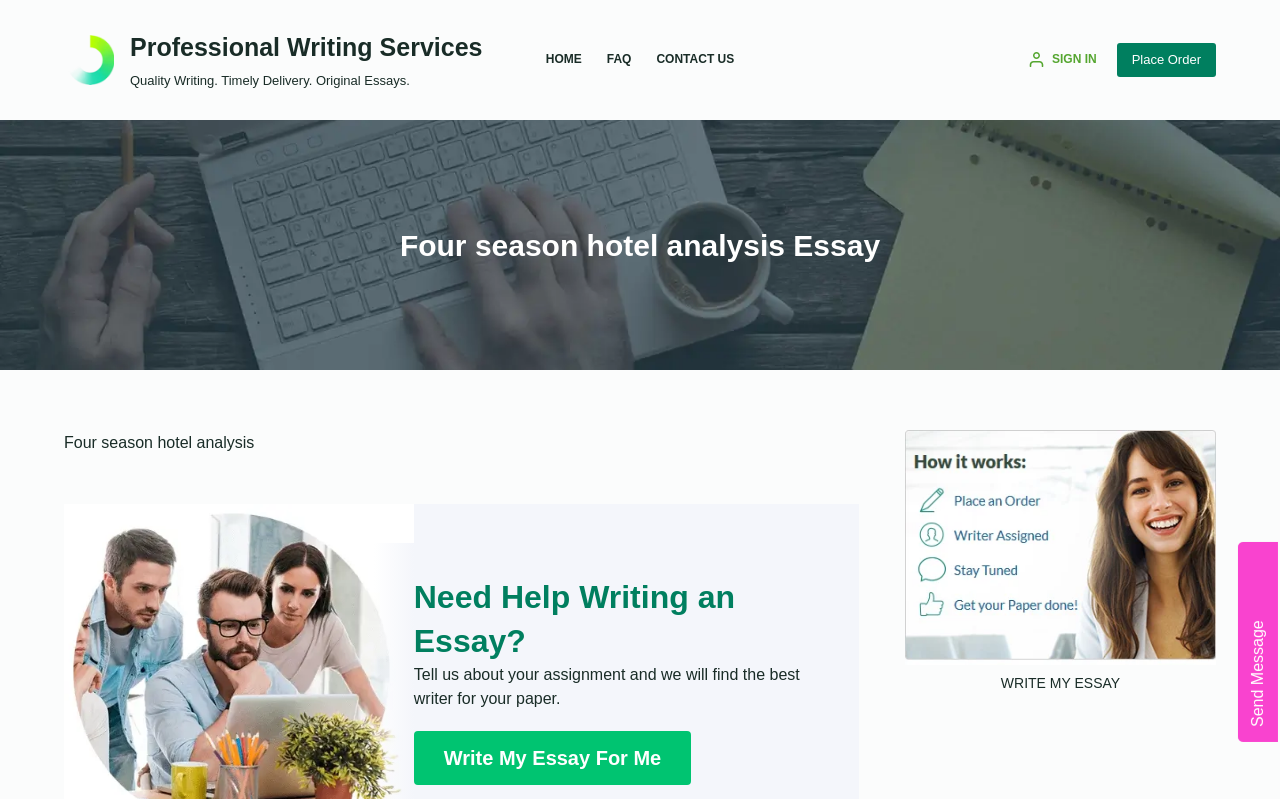Identify the bounding box coordinates of the clickable region required to complete the instruction: "Click on the 'SIGN IN' link". The coordinates should be given as four float numbers within the range of 0 and 1, i.e., [left, top, right, bottom].

[0.804, 0.063, 0.857, 0.087]